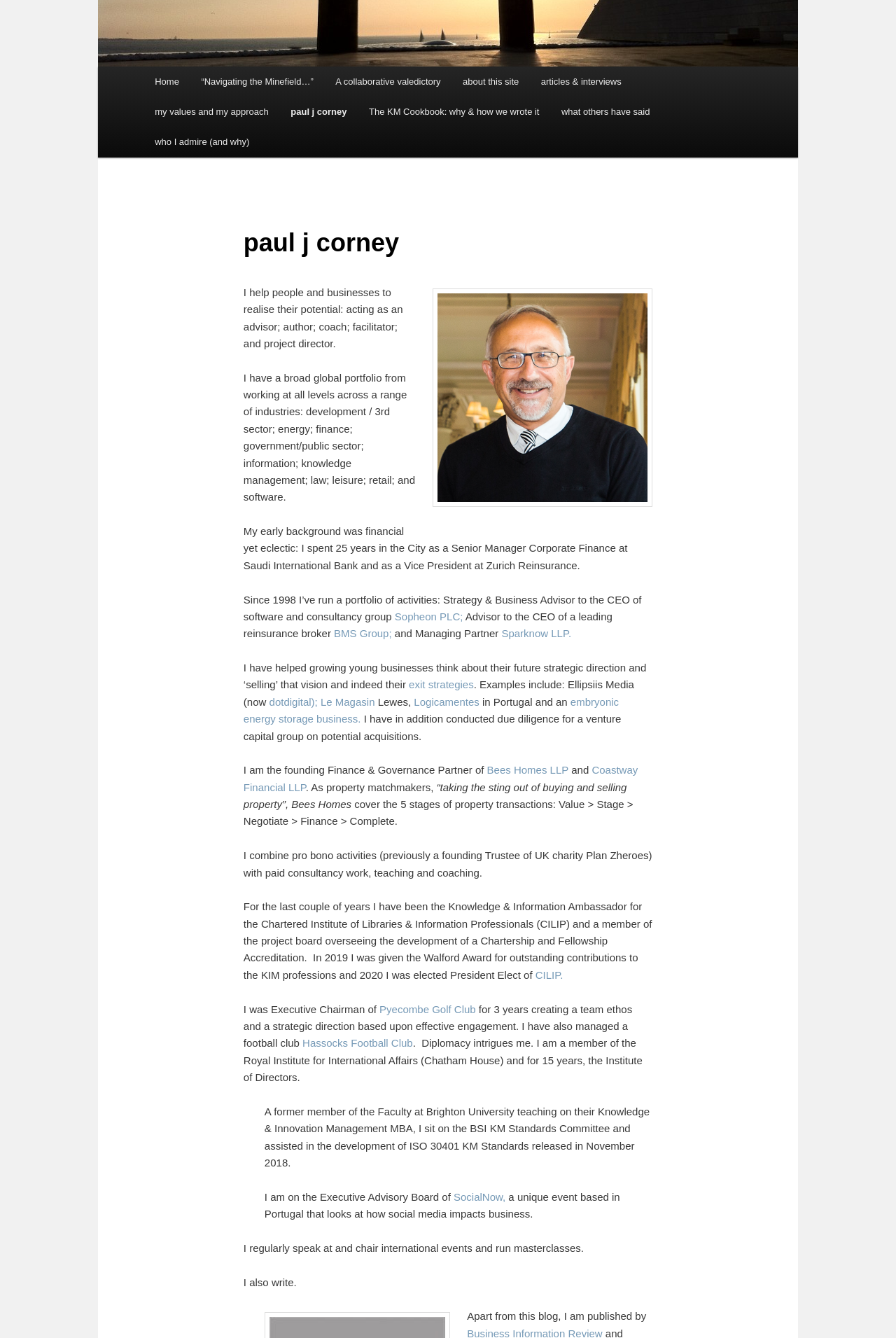Given the description of the UI element: "Home", predict the bounding box coordinates in the form of [left, top, right, bottom], with each value being a float between 0 and 1.

[0.16, 0.05, 0.212, 0.072]